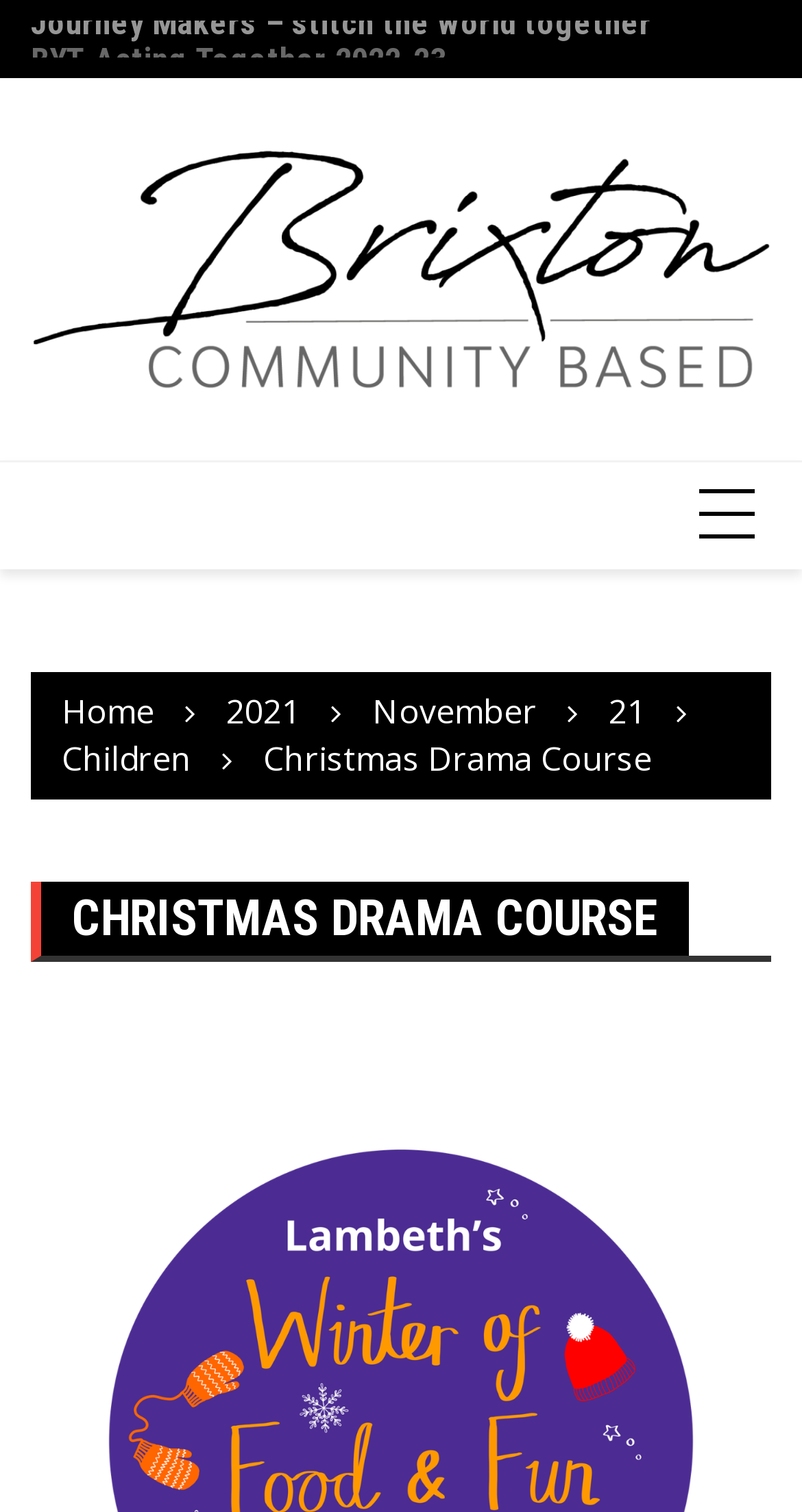Find the bounding box coordinates of the element I should click to carry out the following instruction: "Click on the BYT Acting Together 2022-23 link".

[0.038, 0.012, 0.556, 0.038]